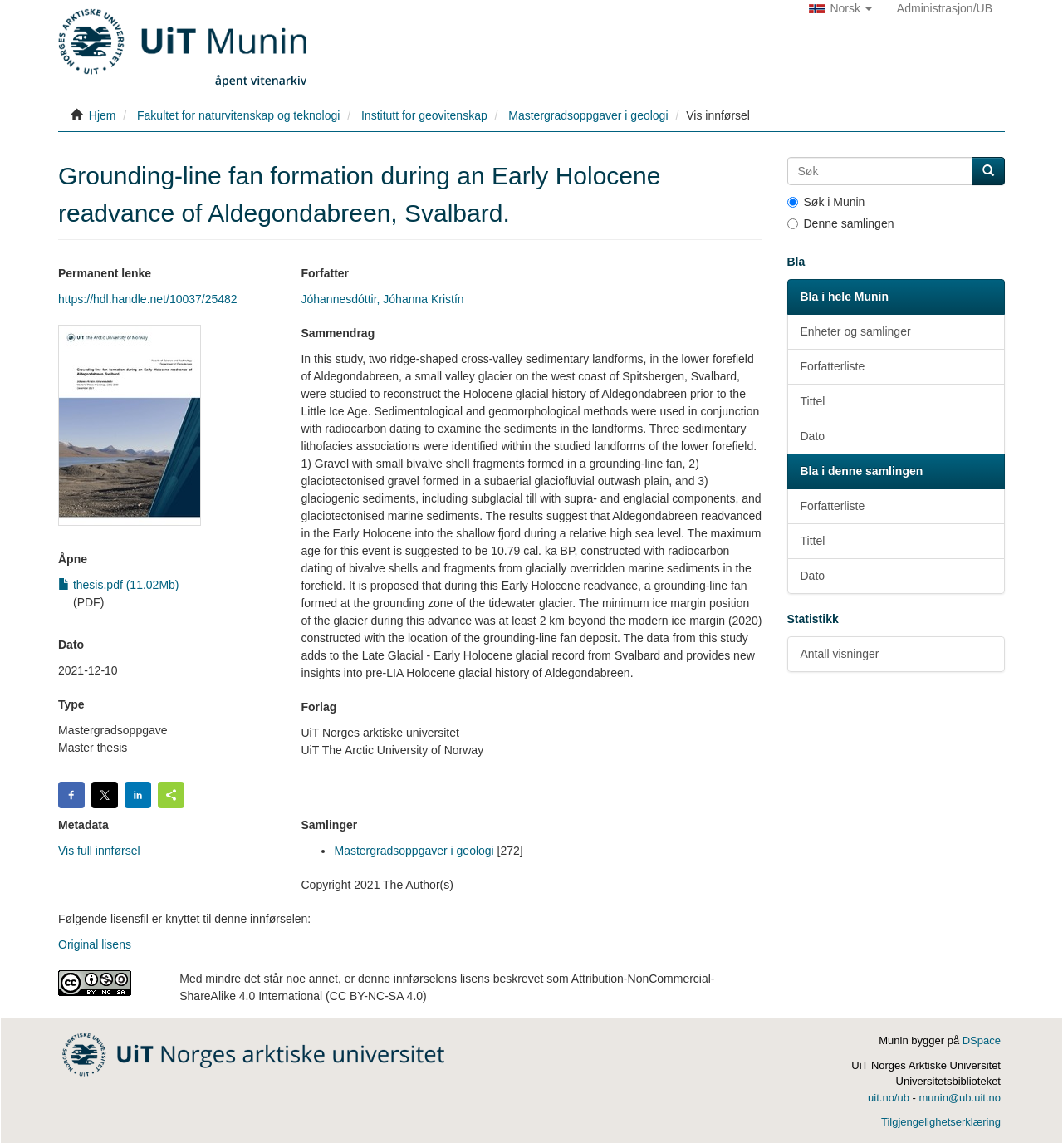Point out the bounding box coordinates of the section to click in order to follow this instruction: "Open the 'Mastergradsoppgaver i geologi' link".

[0.478, 0.095, 0.629, 0.106]